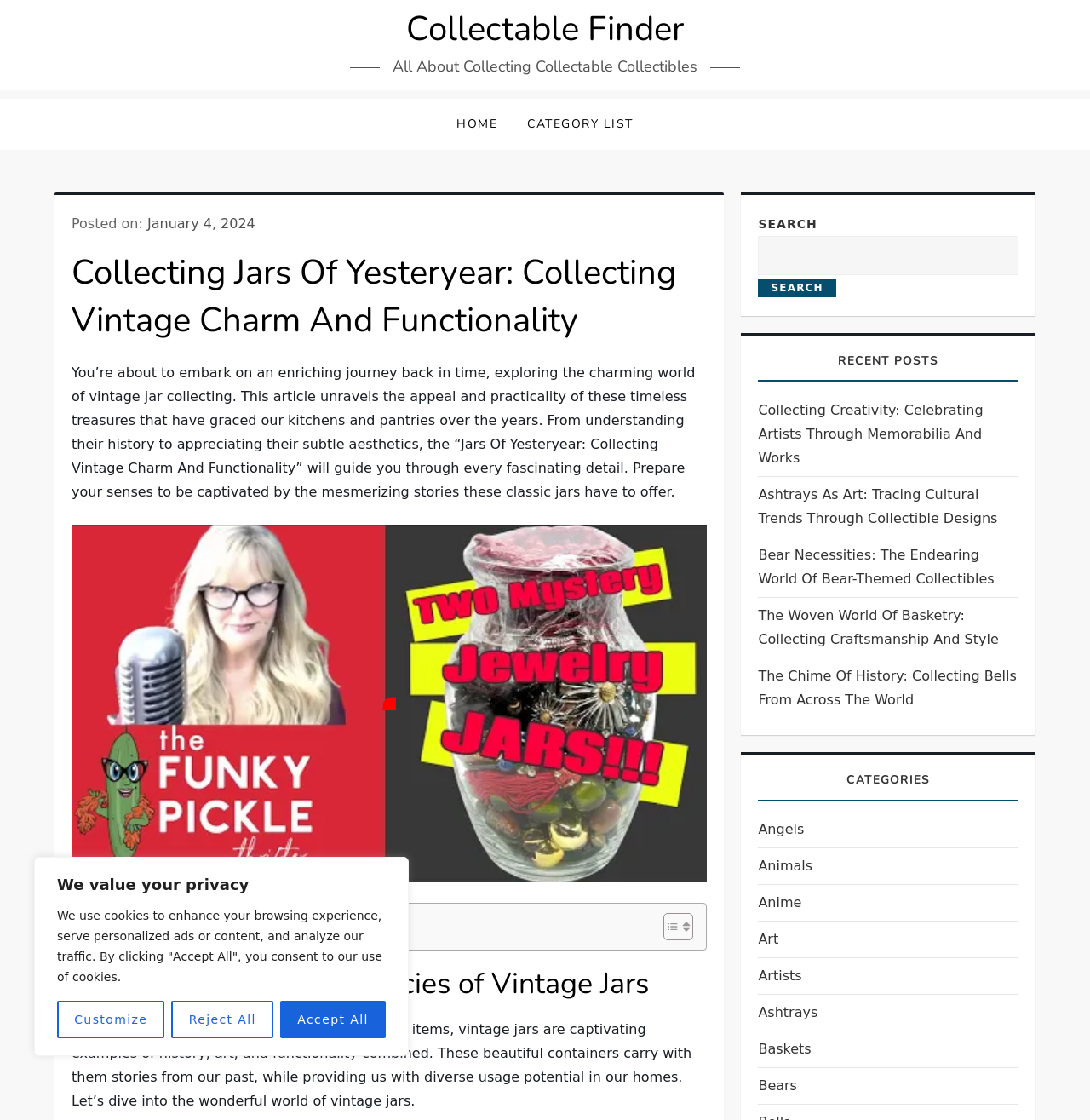Determine the bounding box for the UI element as described: "January 4, 2024January 4, 2024". The coordinates should be represented as four float numbers between 0 and 1, formatted as [left, top, right, bottom].

[0.135, 0.192, 0.234, 0.207]